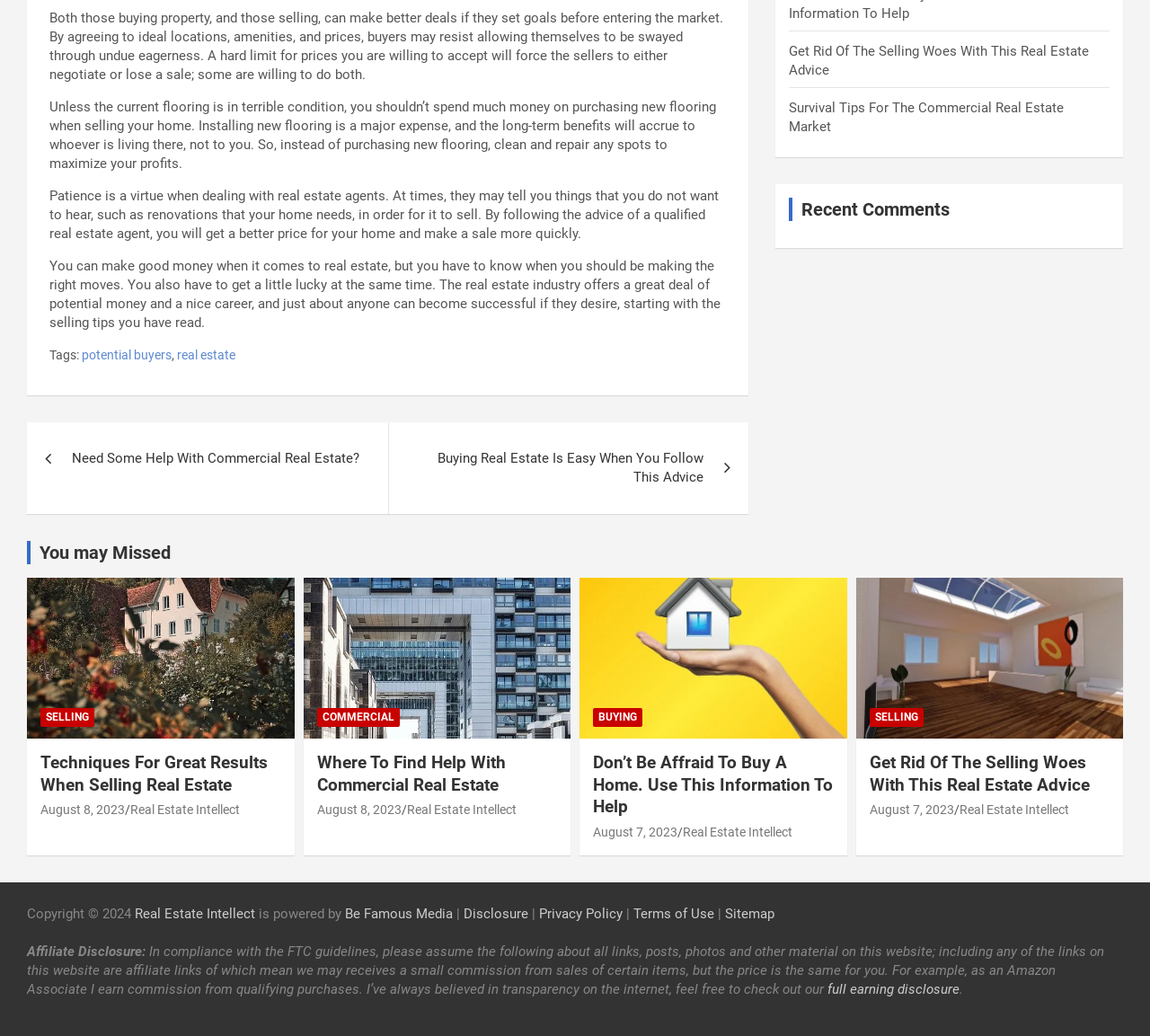Why should sellers not spend much money on new flooring?
Refer to the image and provide a detailed answer to the question.

The webpage advises sellers not to spend much money on new flooring because it's a major expense, and the long-term benefits will accrue to whoever is living there, not to the seller.